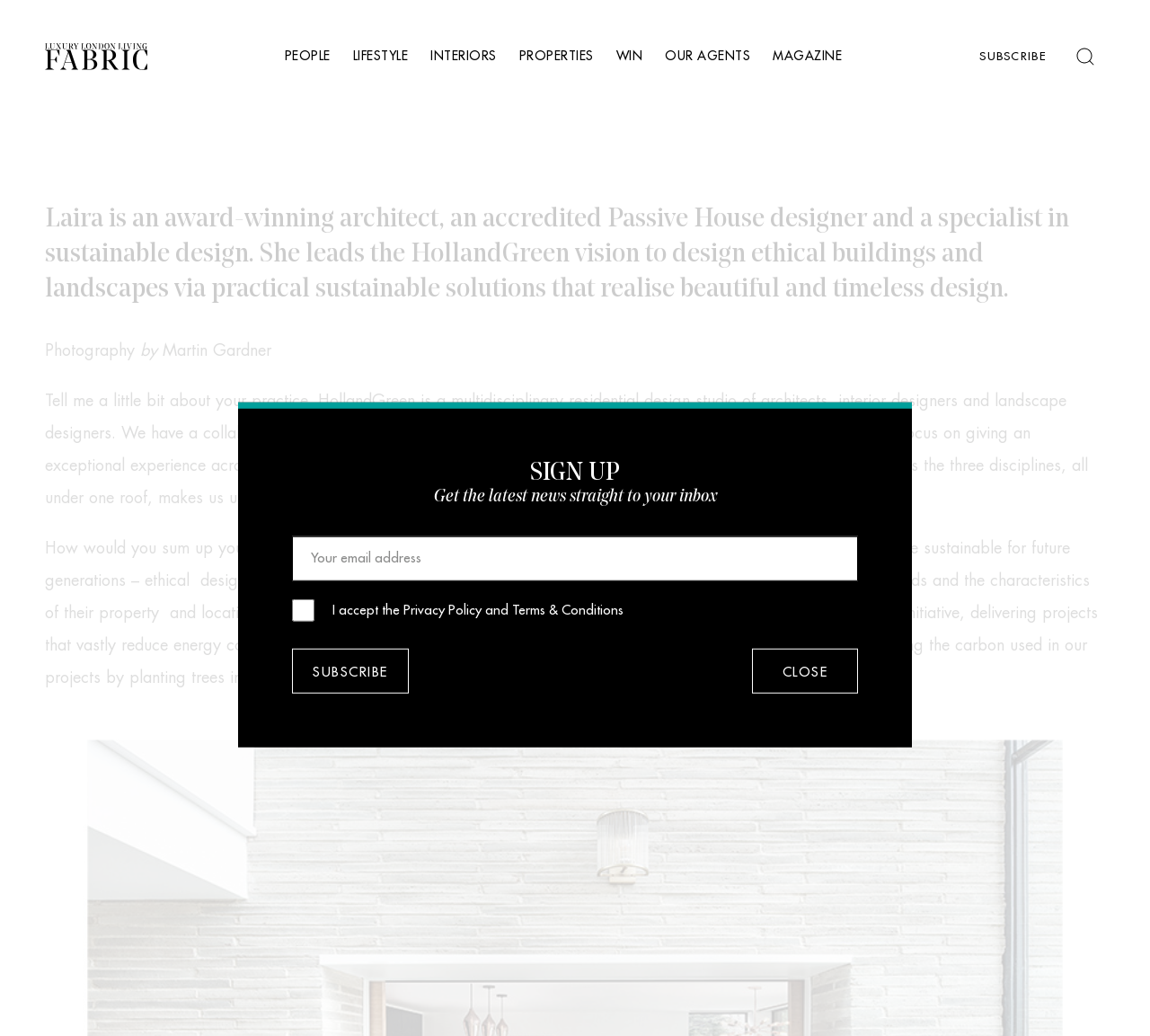Specify the bounding box coordinates of the region I need to click to perform the following instruction: "Click on the PEOPLE link". The coordinates must be four float numbers in the range of 0 to 1, i.e., [left, top, right, bottom].

[0.248, 0.046, 0.287, 0.063]